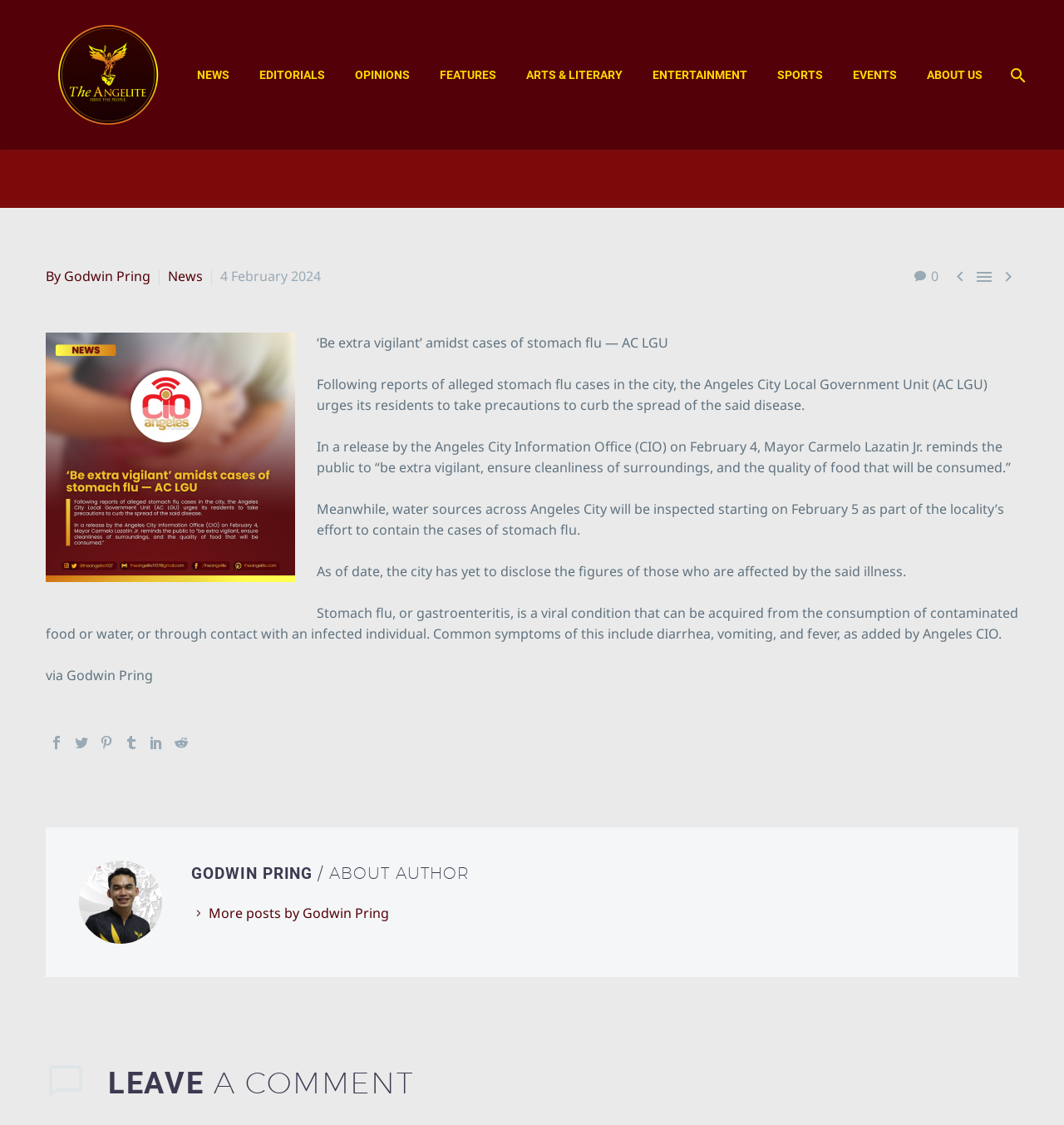Find the bounding box coordinates of the element's region that should be clicked in order to follow the given instruction: "Click on the NEWS link". The coordinates should consist of four float numbers between 0 and 1, i.e., [left, top, right, bottom].

[0.173, 0.057, 0.227, 0.076]